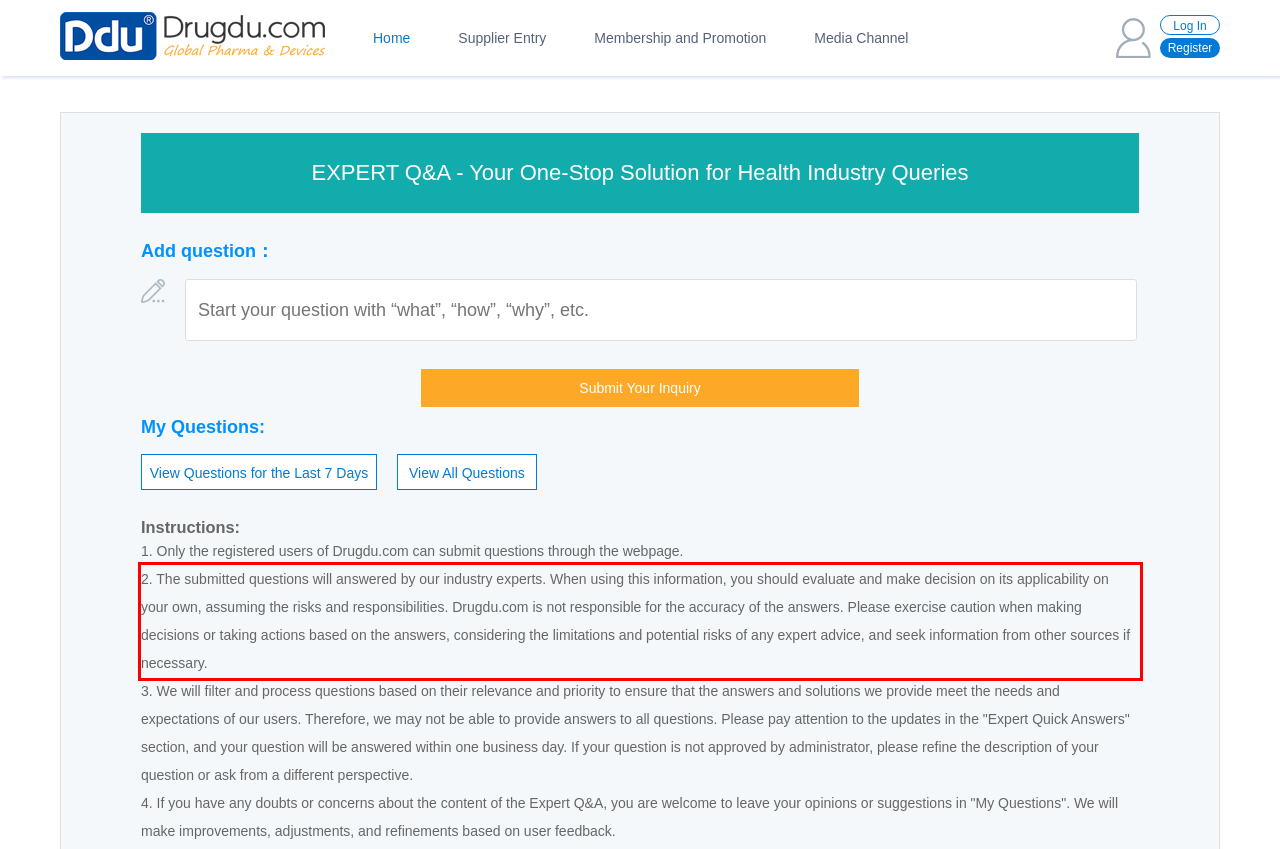You have a screenshot of a webpage with a UI element highlighted by a red bounding box. Use OCR to obtain the text within this highlighted area.

2. The submitted questions will answered by our industry experts. When using this information, you should evaluate and make decision on its applicability on your own, assuming the risks and responsibilities. Drugdu.com is not responsible for the accuracy of the answers. Please exercise caution when making decisions or taking actions based on the answers, considering the limitations and potential risks of any expert advice, and seek information from other sources if necessary.